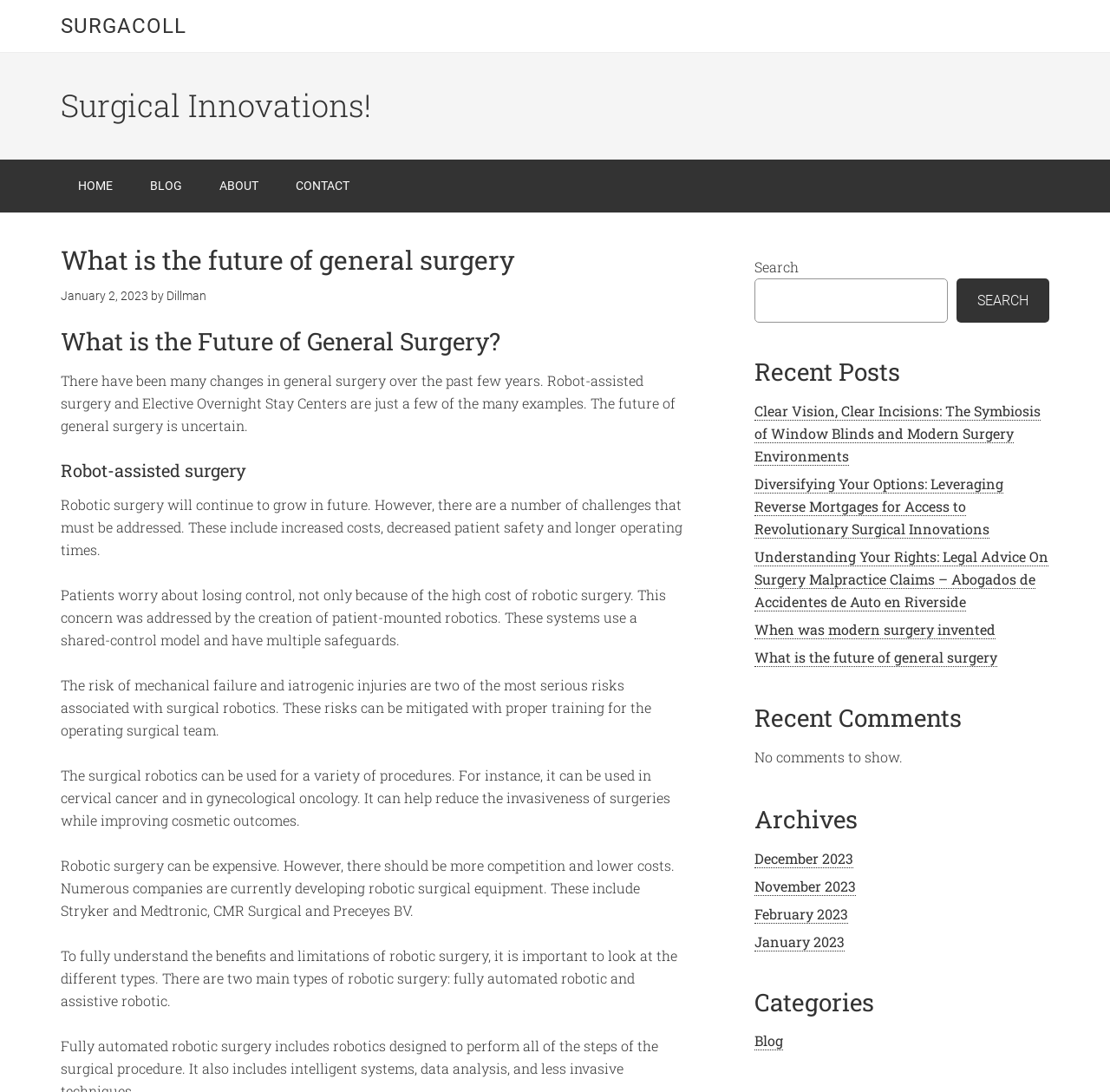Answer the question below with a single word or a brief phrase: 
What is the main topic of this webpage?

General surgery